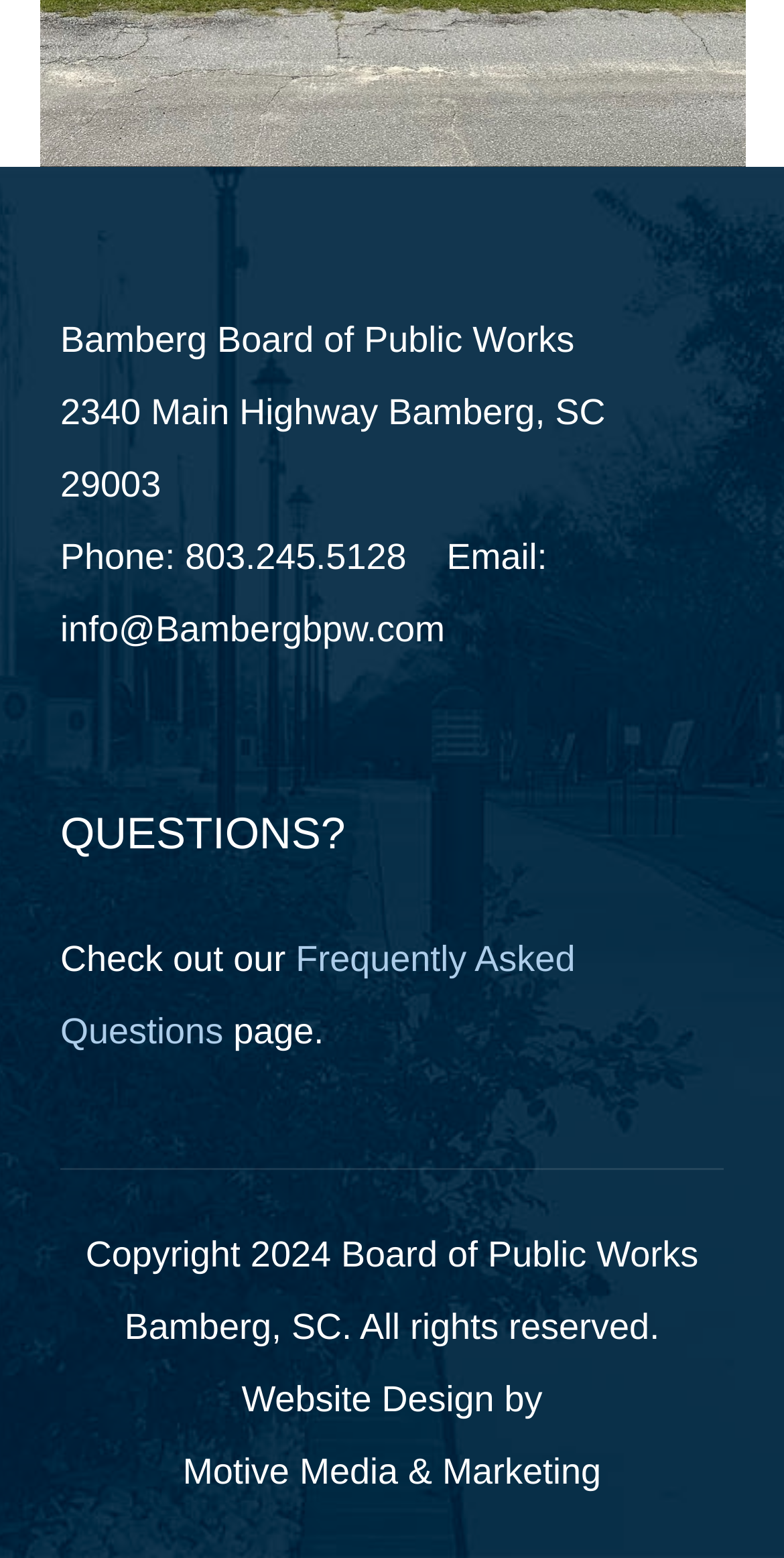Could you please study the image and provide a detailed answer to the question:
What is the email address of Bamberg Board of Public Works?

I found the email address by looking at the link element that contains the email address information, which is 'info@Bambergbpw.com'.